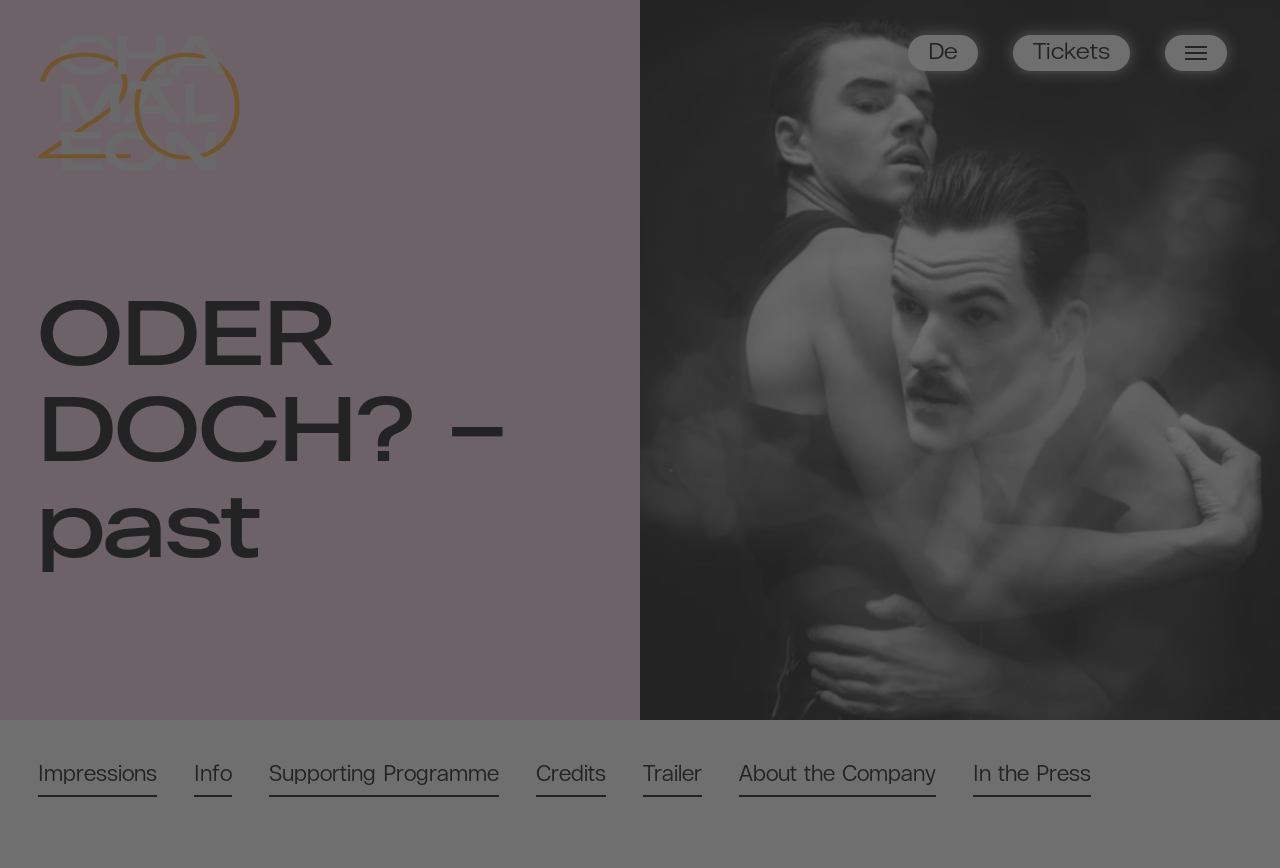Give a one-word or short phrase answer to the question: 
How many links are there in the 'ODER DOCH? – past' section?

7